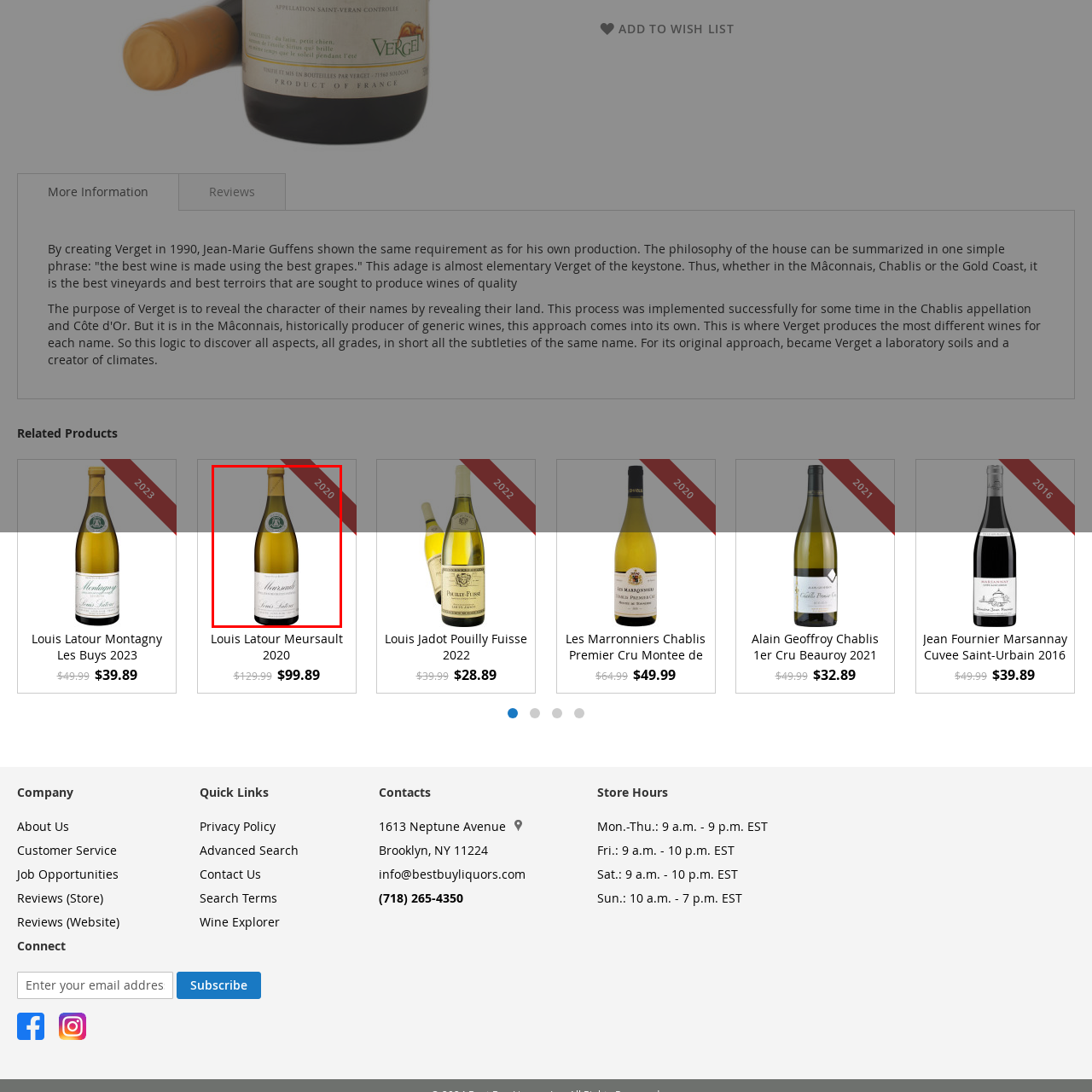Refer to the image enclosed in the red bounding box, then answer the following question in a single word or phrase: What is the purpose of the green and gold emblem?

Indicates authenticity and brand heritage